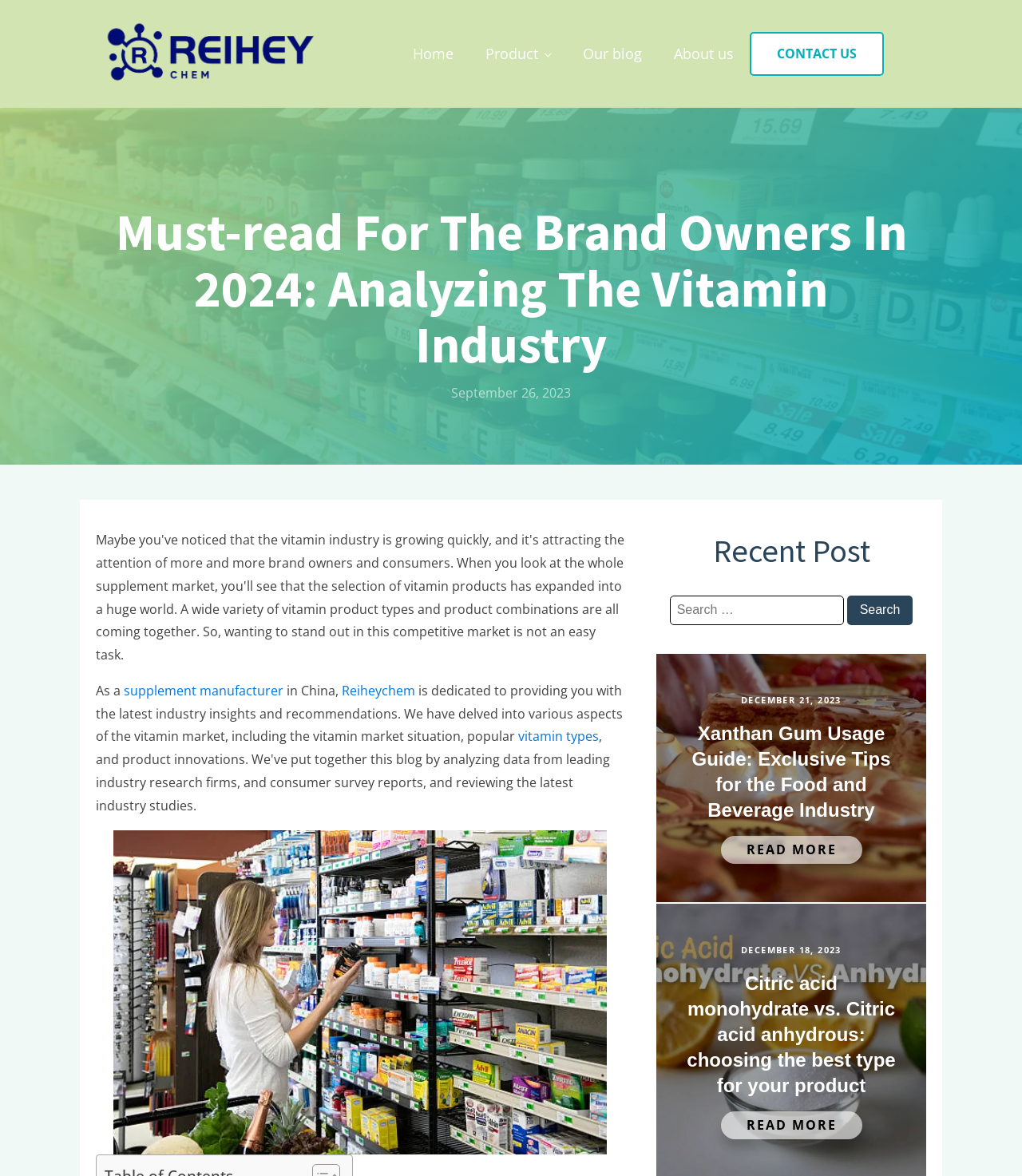How many navigation links are in the top menu?
Please give a detailed and thorough answer to the question, covering all relevant points.

The top menu has five navigation links: 'Home', 'Product', 'Our blog', 'About us', and 'CONTACT US'. These links are located at the top of the webpage and provide access to different sections of the website.